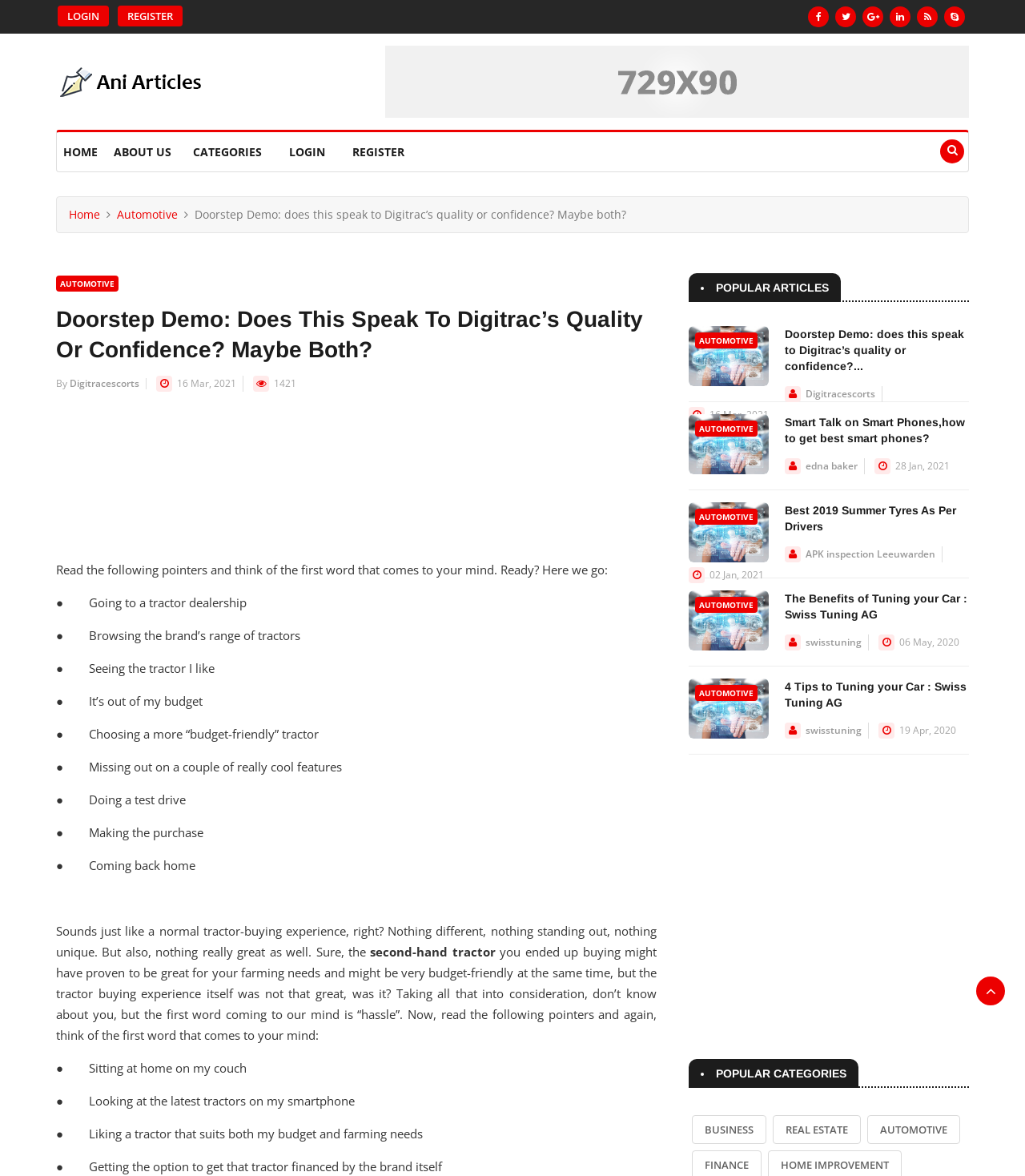Can you pinpoint the bounding box coordinates for the clickable element required for this instruction: "Read the article about doorstep demo"? The coordinates should be four float numbers between 0 and 1, i.e., [left, top, right, bottom].

[0.055, 0.249, 0.641, 0.316]